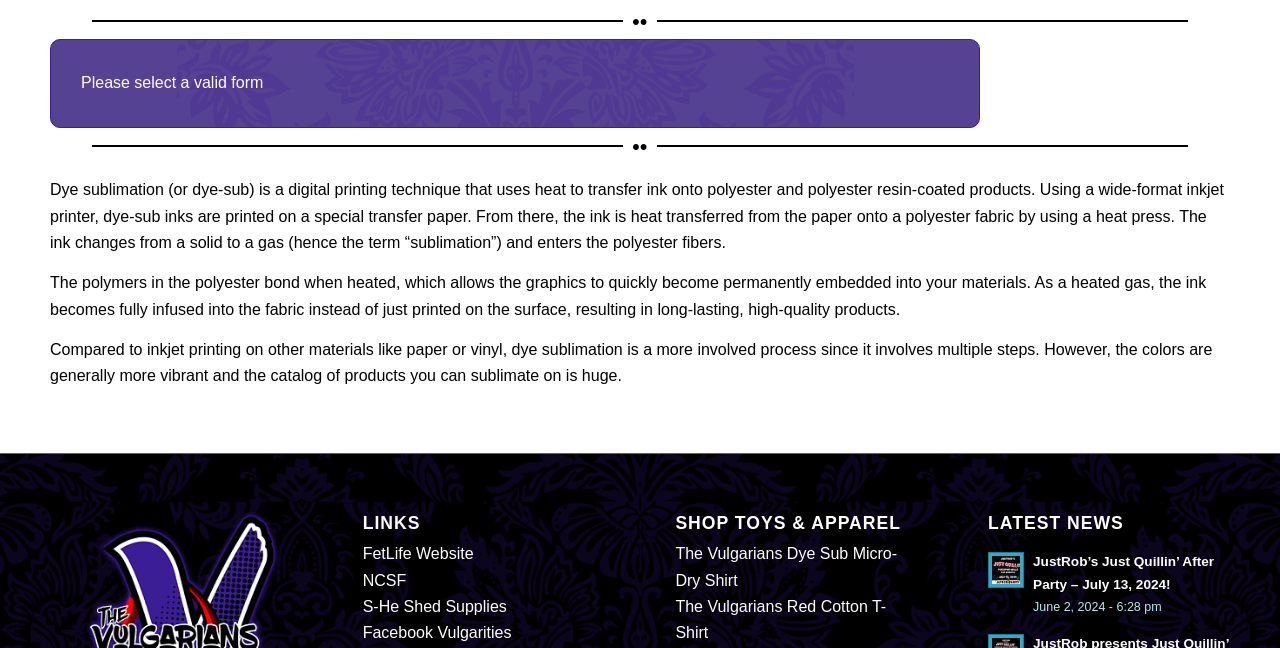What is dye sublimation?
Respond to the question with a single word or phrase according to the image.

digital printing technique